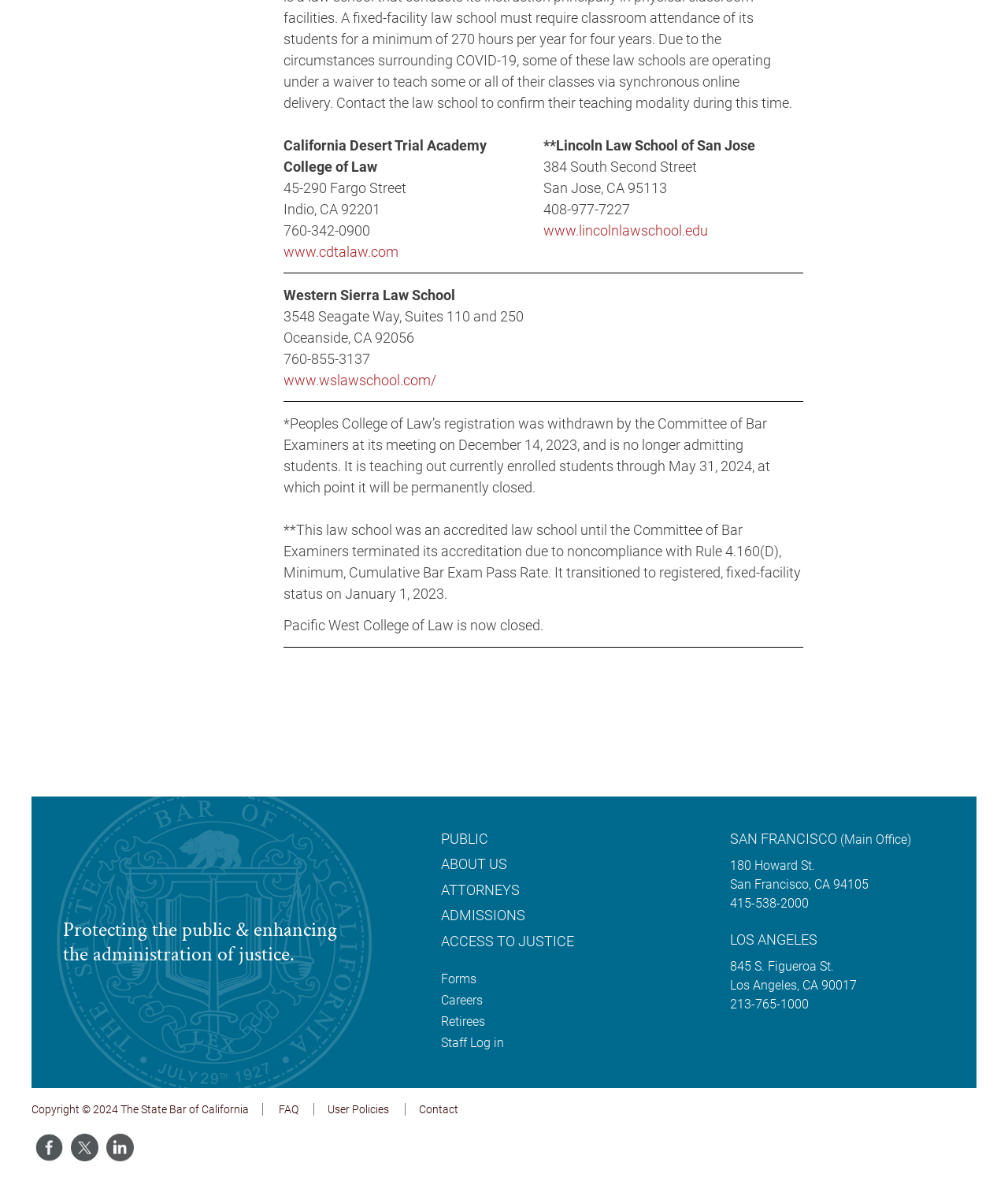Pinpoint the bounding box coordinates of the area that must be clicked to complete this instruction: "go to ABOUT US page".

[0.437, 0.723, 0.503, 0.741]